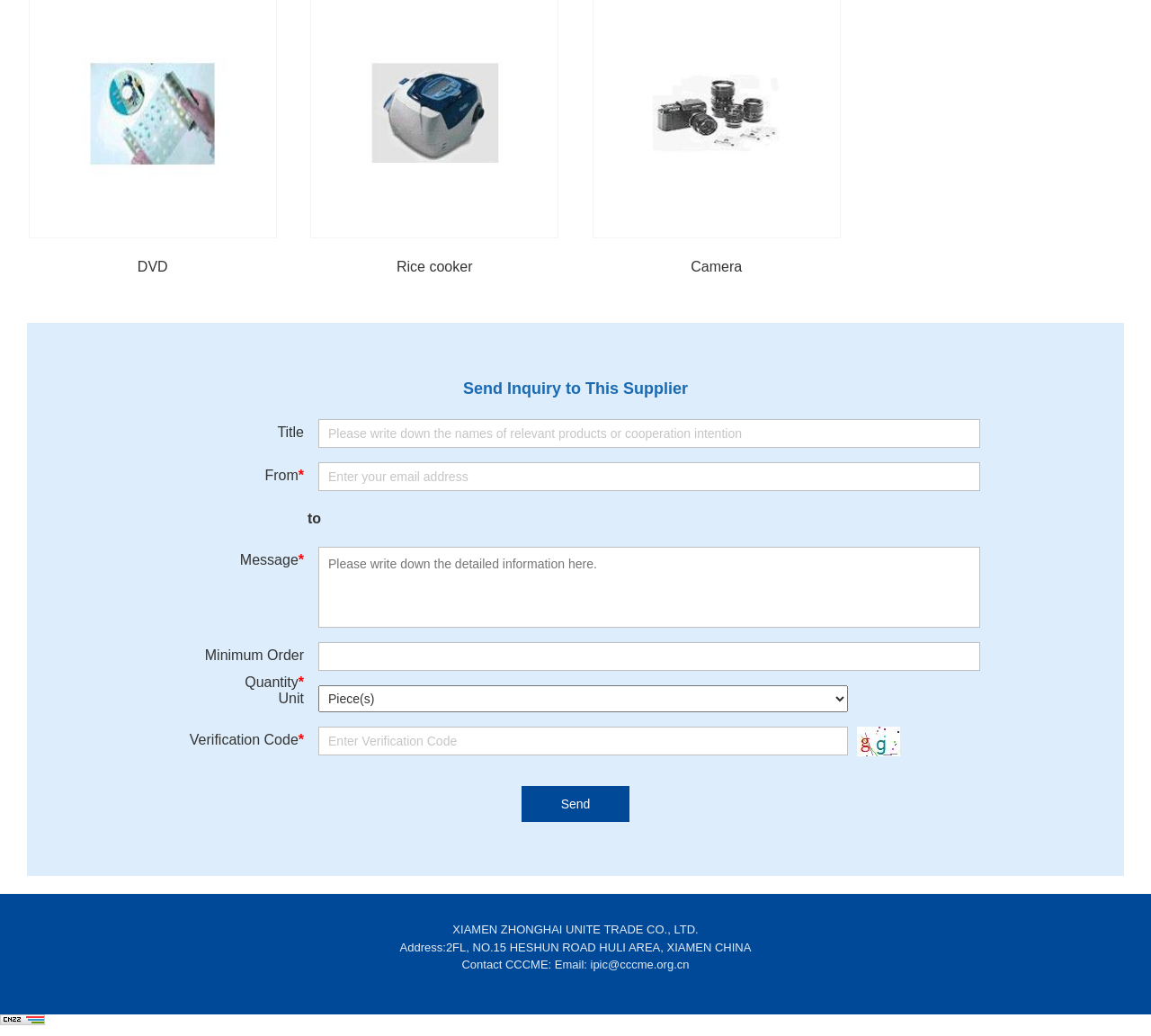Determine the bounding box of the UI element mentioned here: "Camera". The coordinates must be in the format [left, top, right, bottom] with values ranging from 0 to 1.

[0.513, 0.247, 0.732, 0.268]